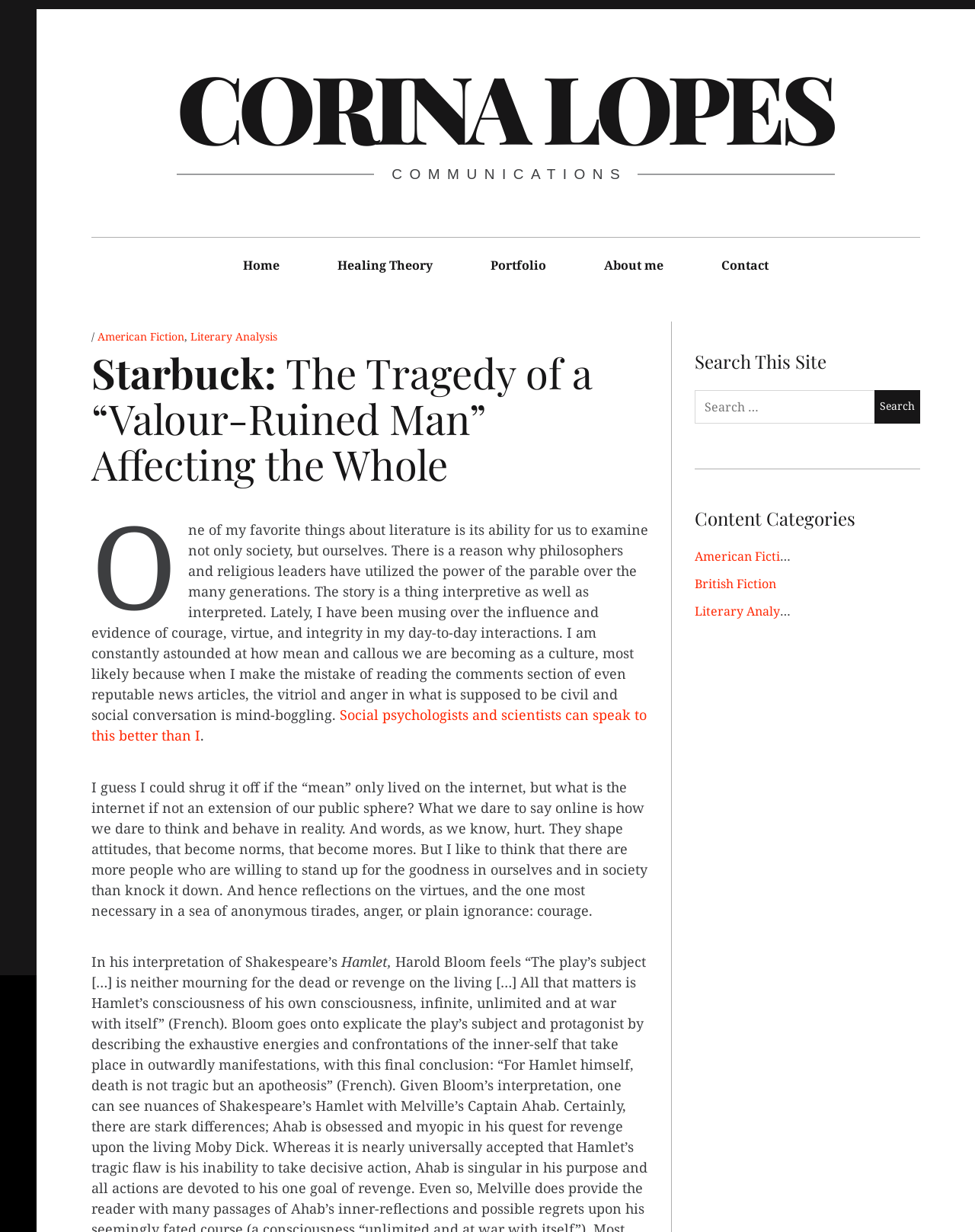Please determine the bounding box coordinates of the element's region to click in order to carry out the following instruction: "Click on the 'Home' link". The coordinates should be four float numbers between 0 and 1, i.e., [left, top, right, bottom].

[0.221, 0.193, 0.315, 0.238]